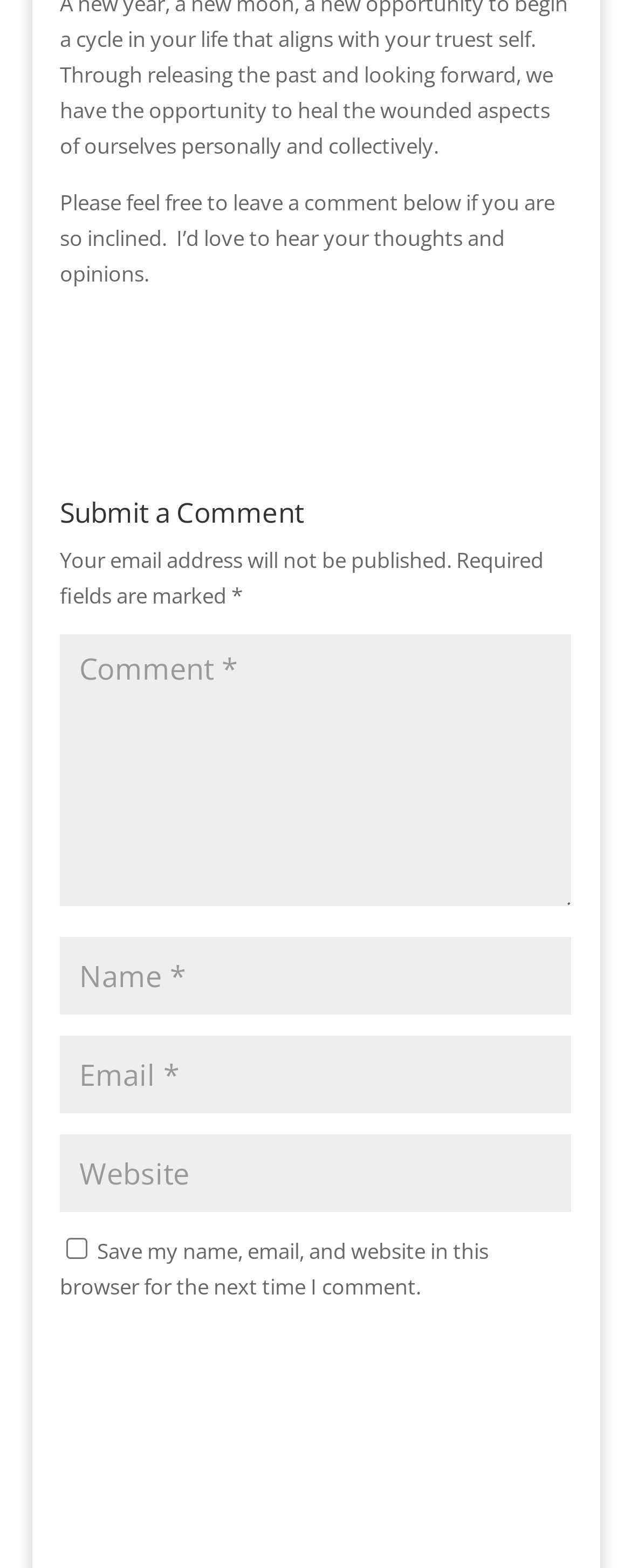What is the text on the submit button?
Use the image to answer the question with a single word or phrase.

Submit Comment